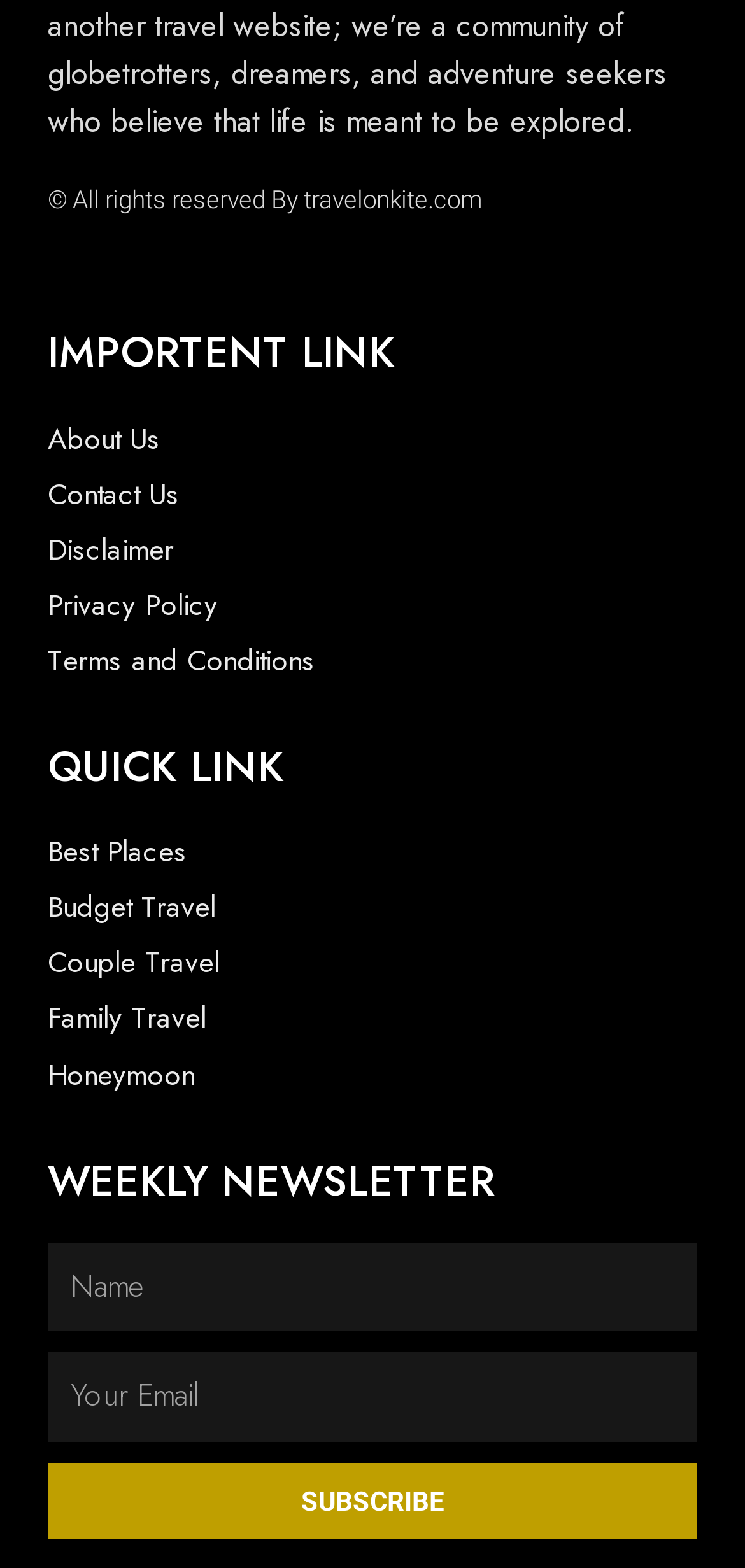How many links are under 'QUICK LINK'?
Please answer the question with a single word or phrase, referencing the image.

5